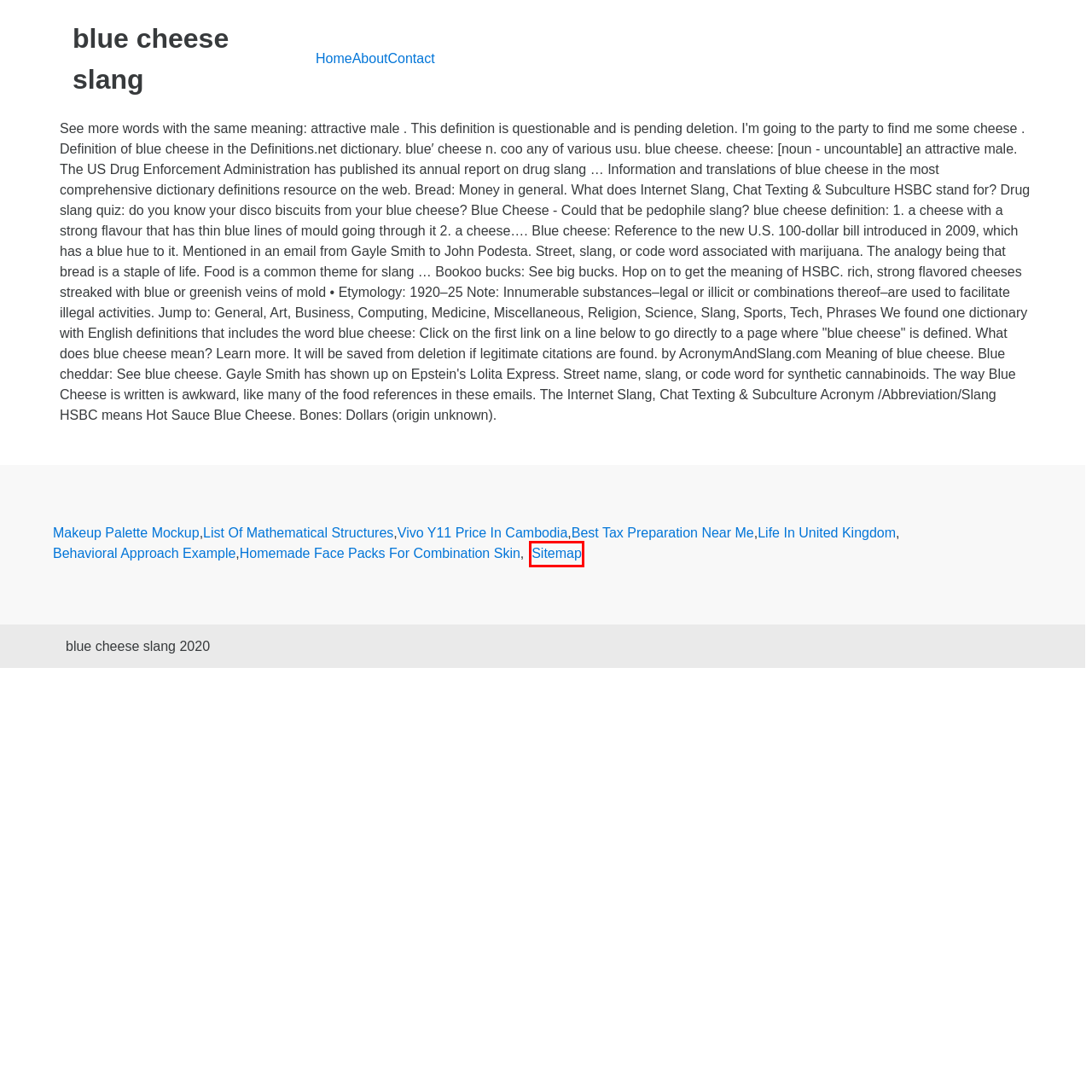You have a screenshot of a webpage with a red bounding box around an element. Select the webpage description that best matches the new webpage after clicking the element within the red bounding box. Here are the descriptions:
A. best tax preparation near me
B. return of the kettlebell pdf
C. makeup palette mockup
D. list of mathematical structures
E. life in united kingdom
F. behavioral approach example
G. vivo y11 price in cambodia
H. homemade face packs for combination skin

B